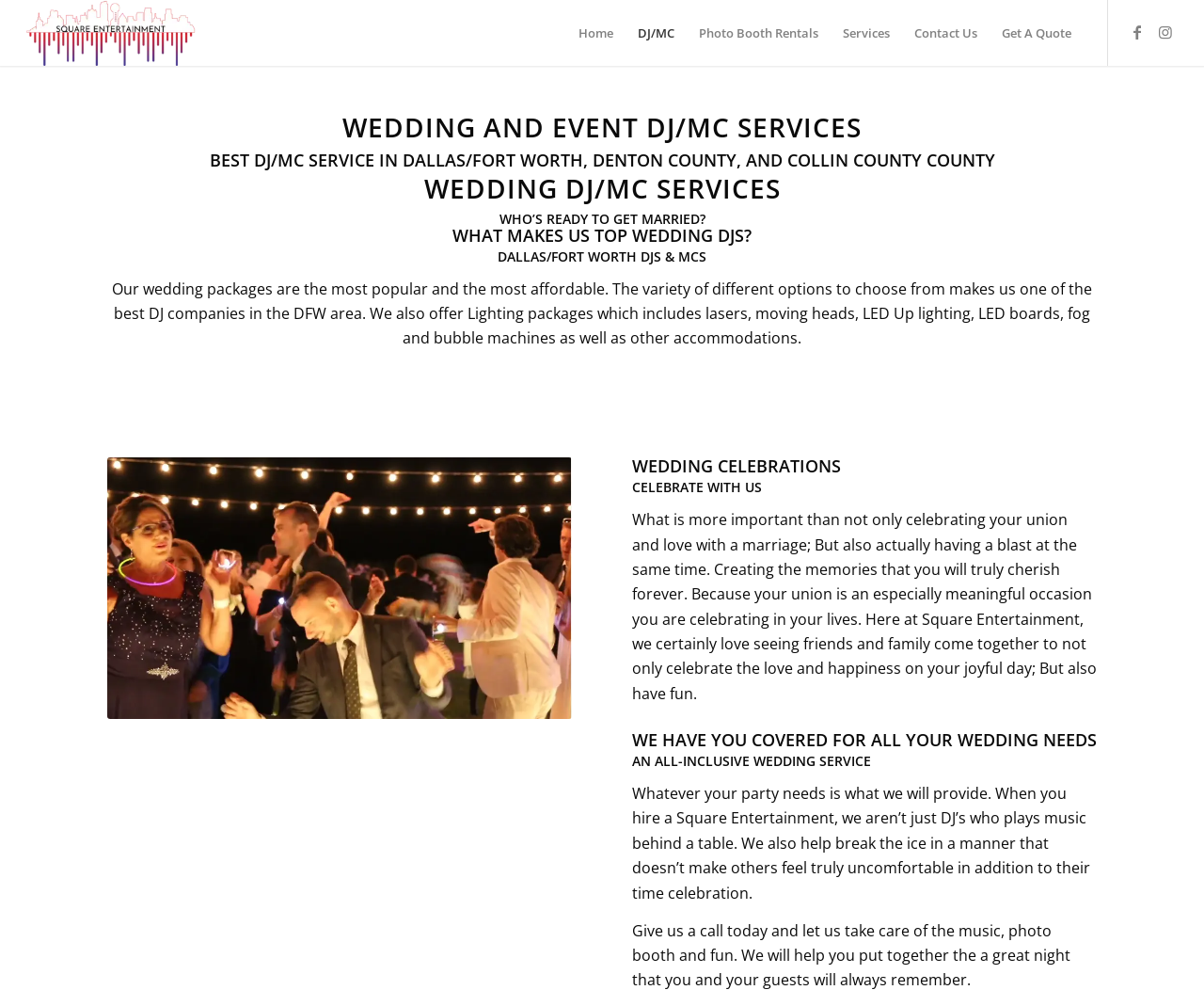From the screenshot, find the bounding box of the UI element matching this description: "Contact Us". Supply the bounding box coordinates in the form [left, top, right, bottom], each a float between 0 and 1.

[0.75, 0.0, 0.822, 0.065]